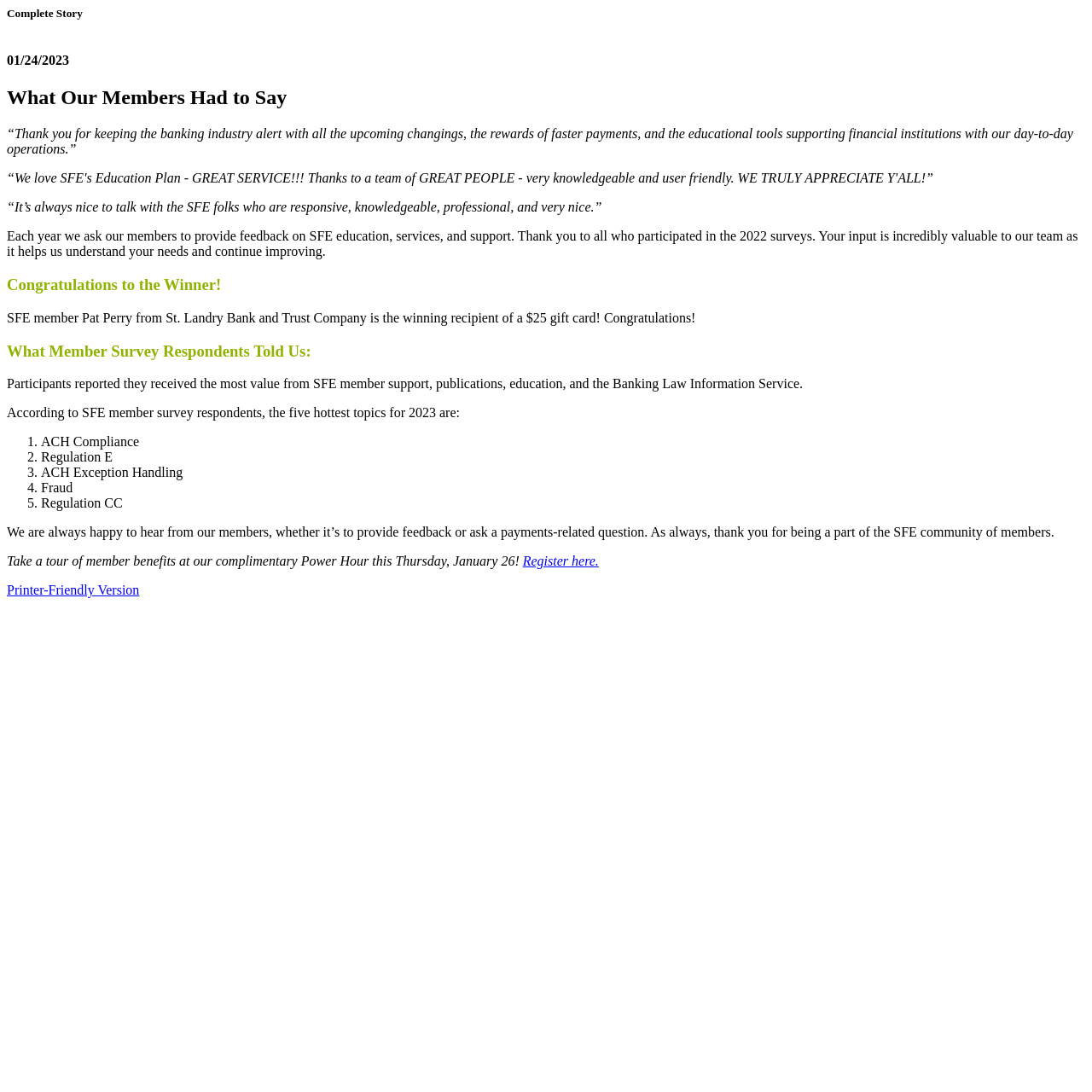Identify the bounding box coordinates for the UI element that matches this description: "Printer-Friendly Version".

[0.006, 0.534, 0.128, 0.547]